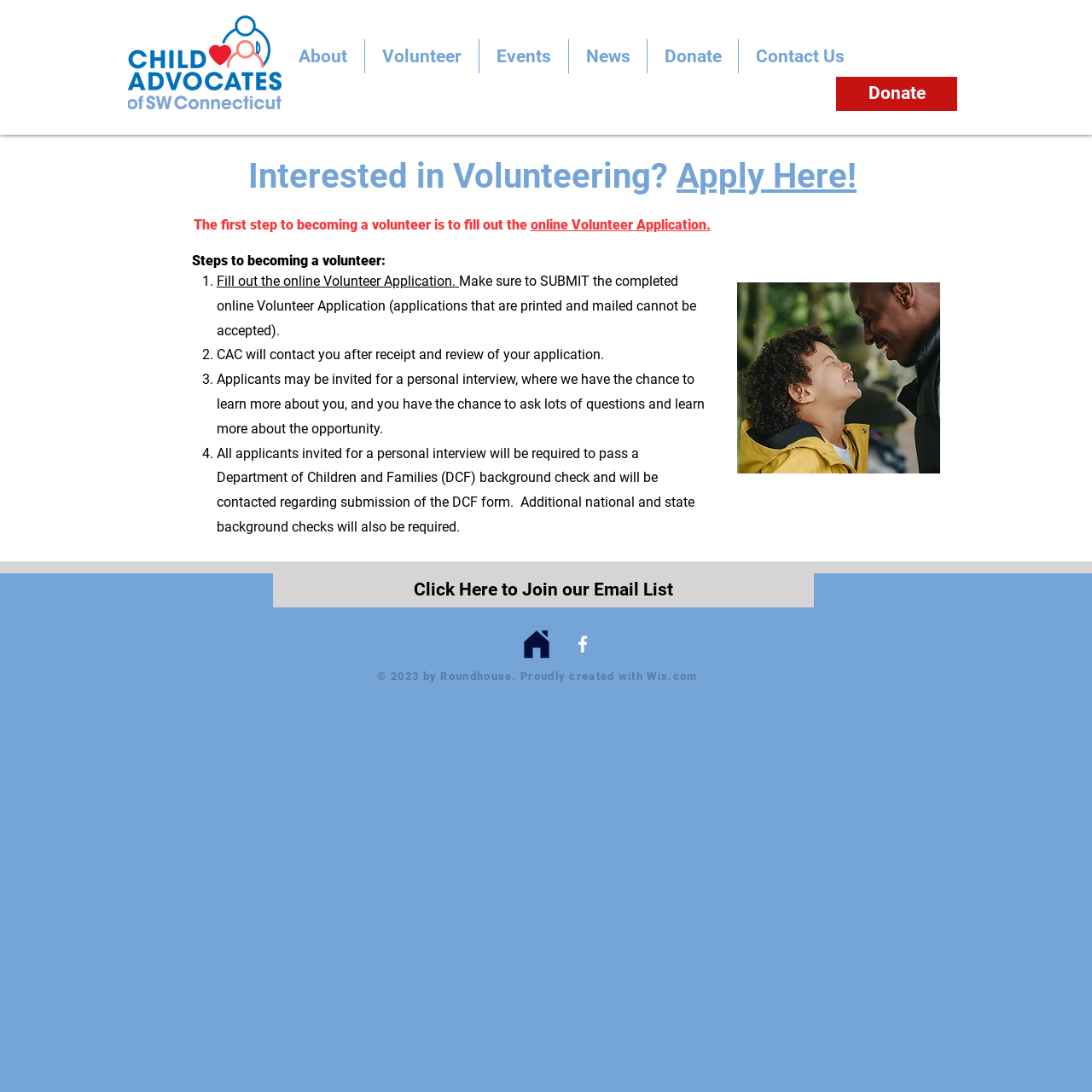Can you specify the bounding box coordinates of the area that needs to be clicked to fulfill the following instruction: "Click Apply Here!"?

[0.62, 0.143, 0.784, 0.18]